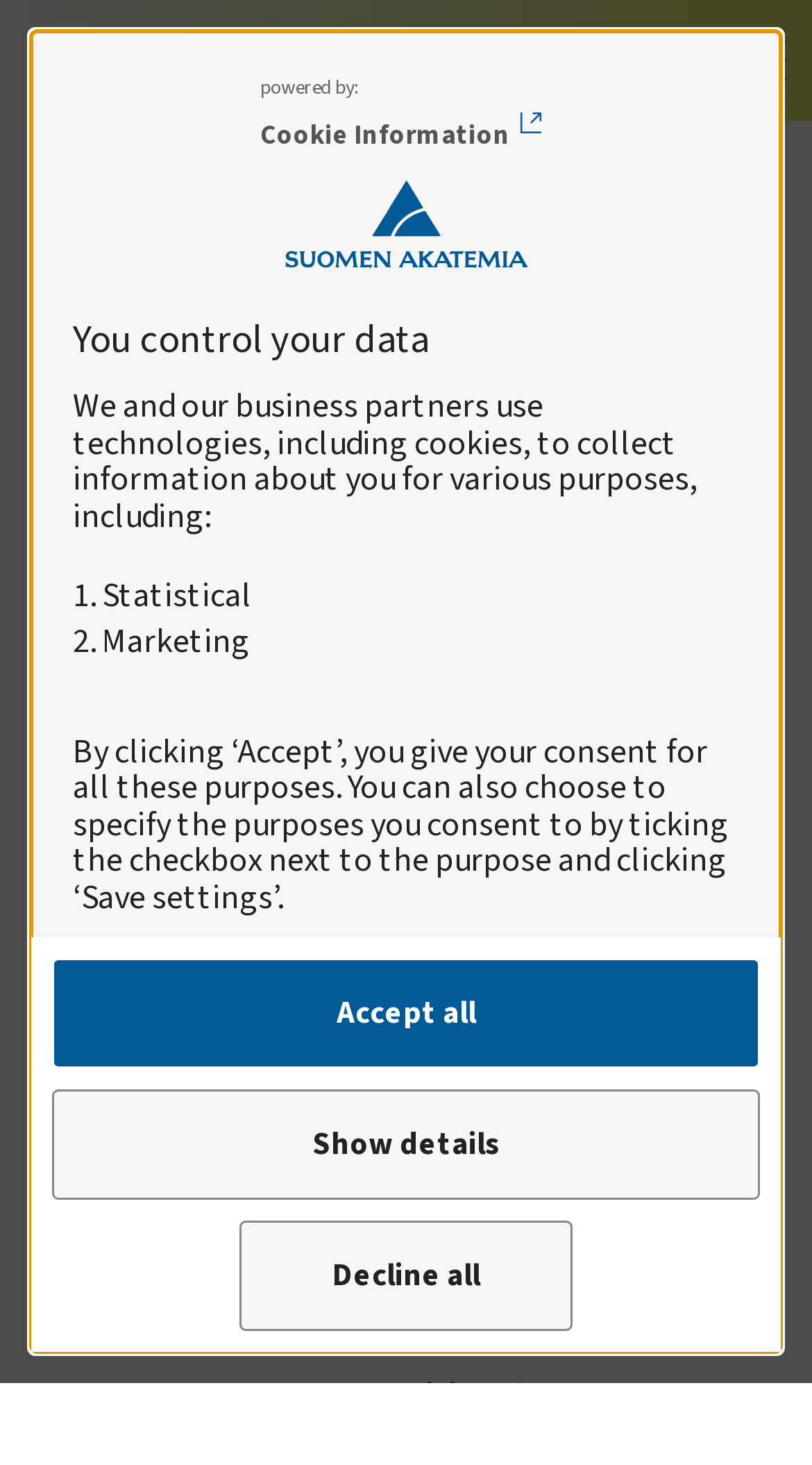Pinpoint the bounding box coordinates of the clickable element needed to complete the instruction: "Click the 'Strategic research' link". The coordinates should be provided as four float numbers between 0 and 1: [left, top, right, bottom].

[0.038, 0.028, 0.372, 0.062]